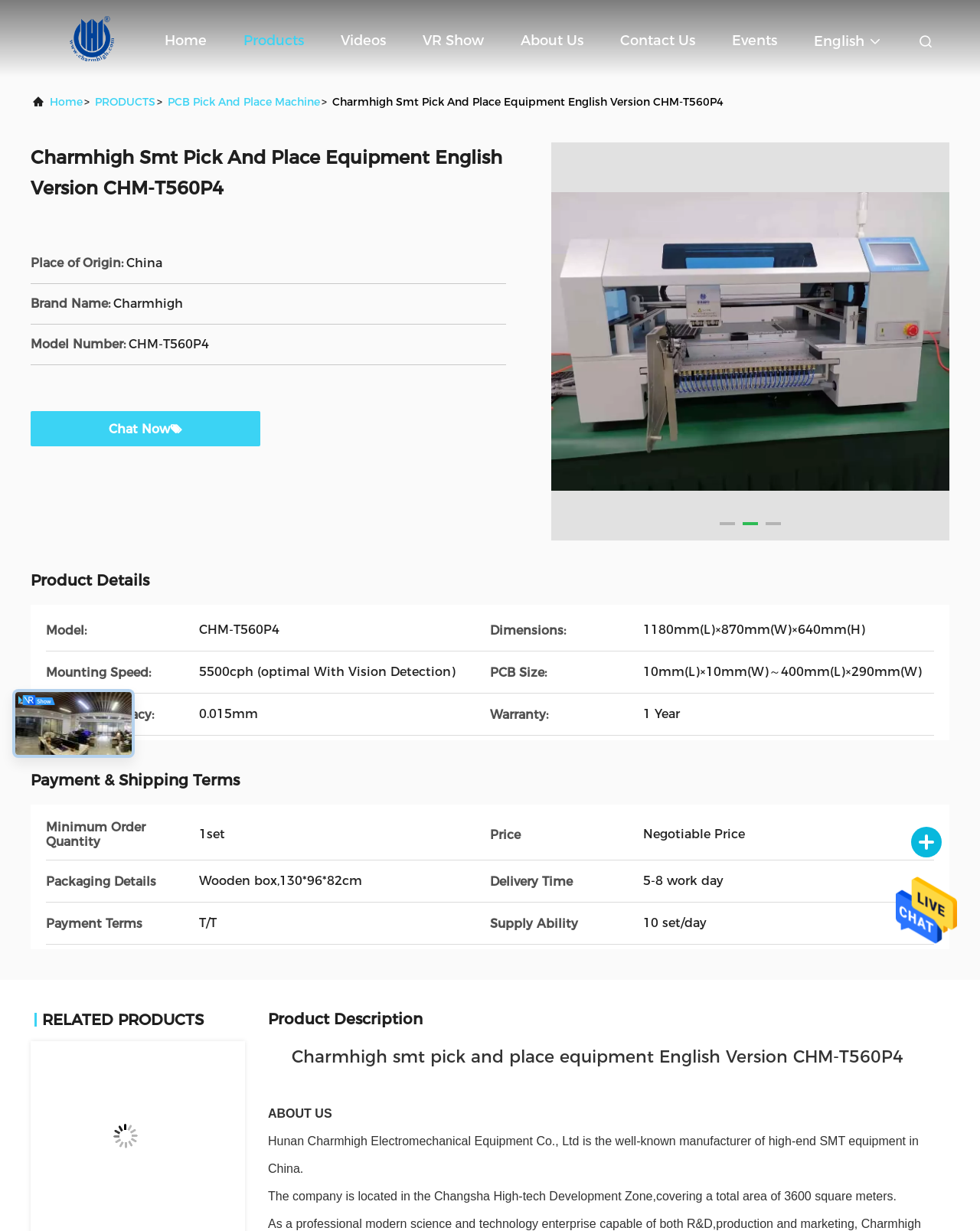Extract the main heading text from the webpage.

Charmhigh Smt Pick And Place Equipment English Version CHM-T560P4